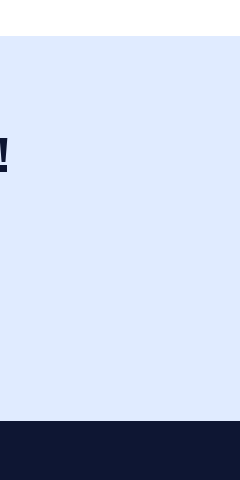Use one word or a short phrase to answer the question provided: 
What is the purpose of the design elements?

To create a friendly atmosphere